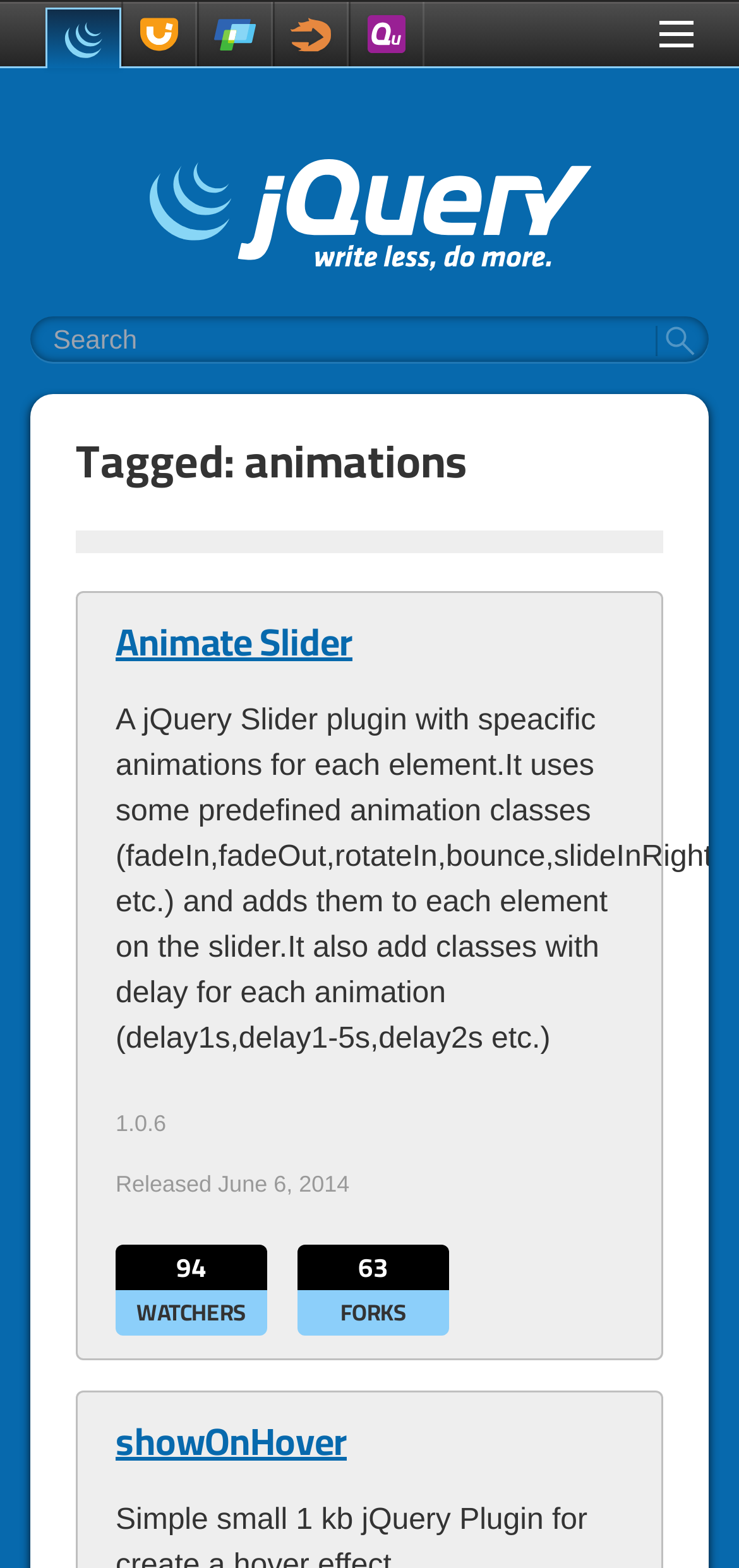What is the version of the Animate Slider plugin?
Answer the question based on the image using a single word or a brief phrase.

1.0.6